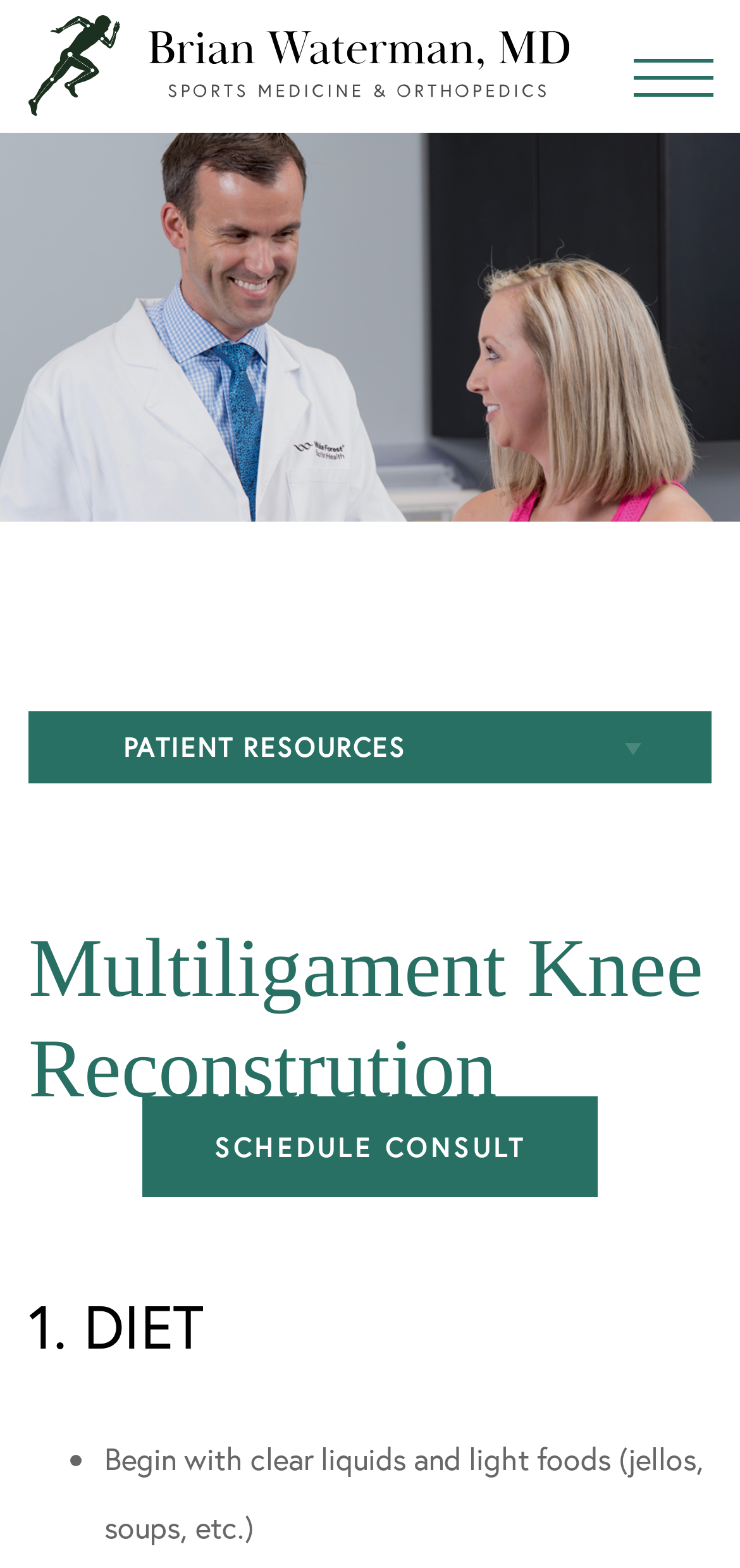What is the first step in the diet instructions?
Based on the image, answer the question with as much detail as possible.

I found the diet instructions by looking at the section with the heading '1. DIET', which has a list marker and a static text that says 'Begin with clear liquids and light foods (jellos, soups, etc.)'.